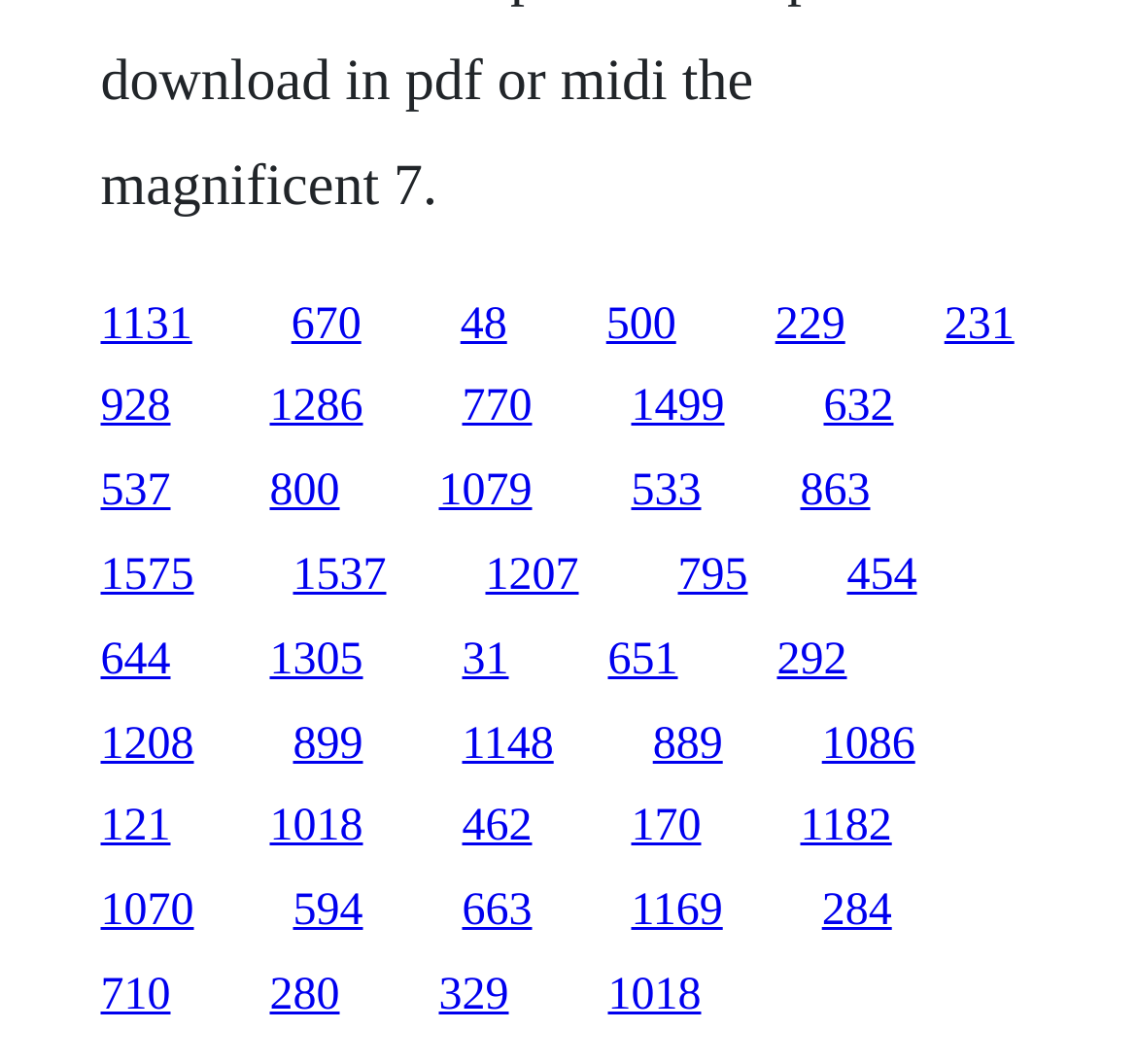By analyzing the image, answer the following question with a detailed response: How many links have a width greater than 0.1?

By calculating the width of each link using the bounding box coordinates, I found that 20 links have a width greater than 0.1.